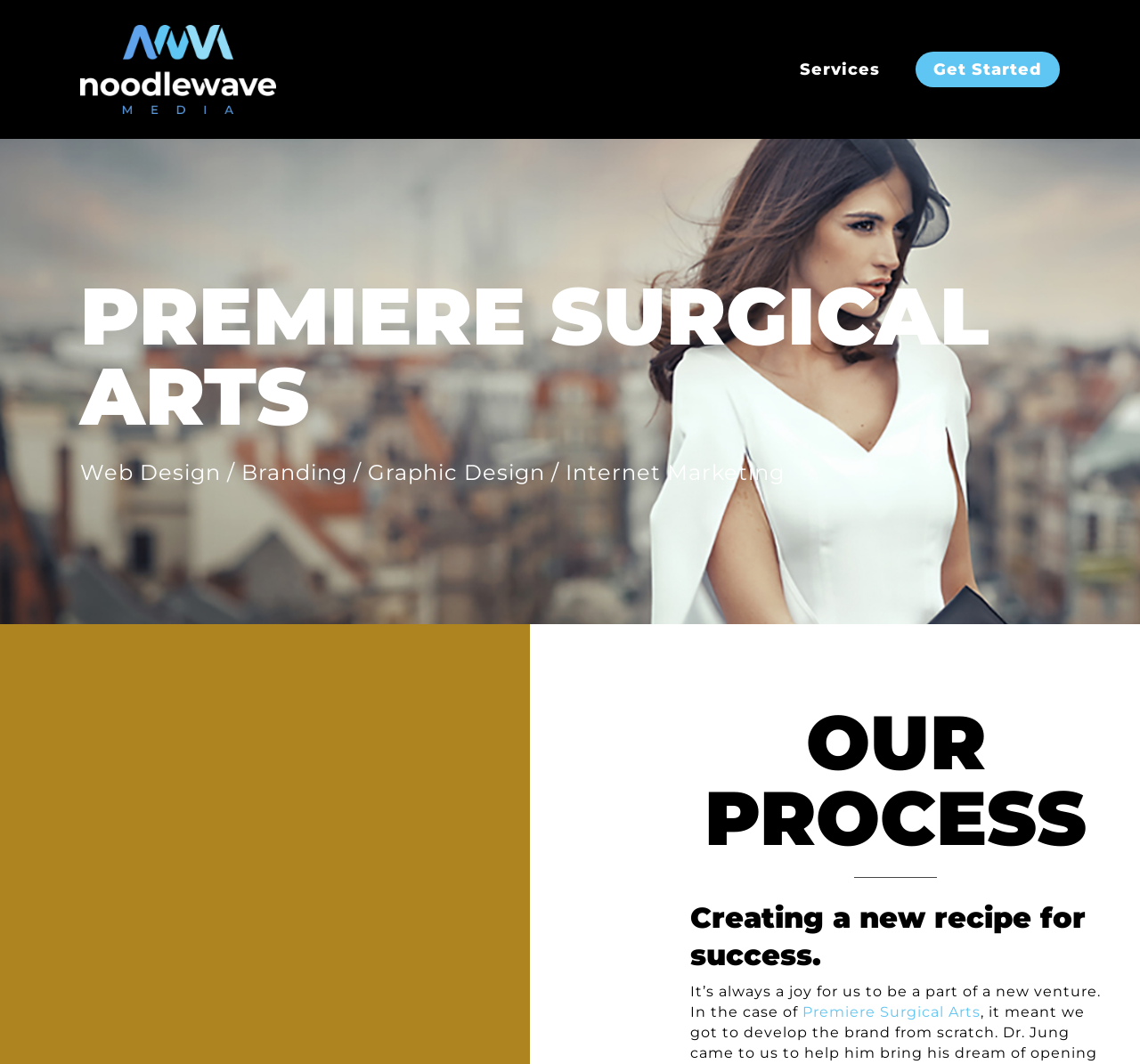Predict the bounding box of the UI element based on the description: "Get Started". The coordinates should be four float numbers between 0 and 1, formatted as [left, top, right, bottom].

[0.803, 0.055, 0.93, 0.076]